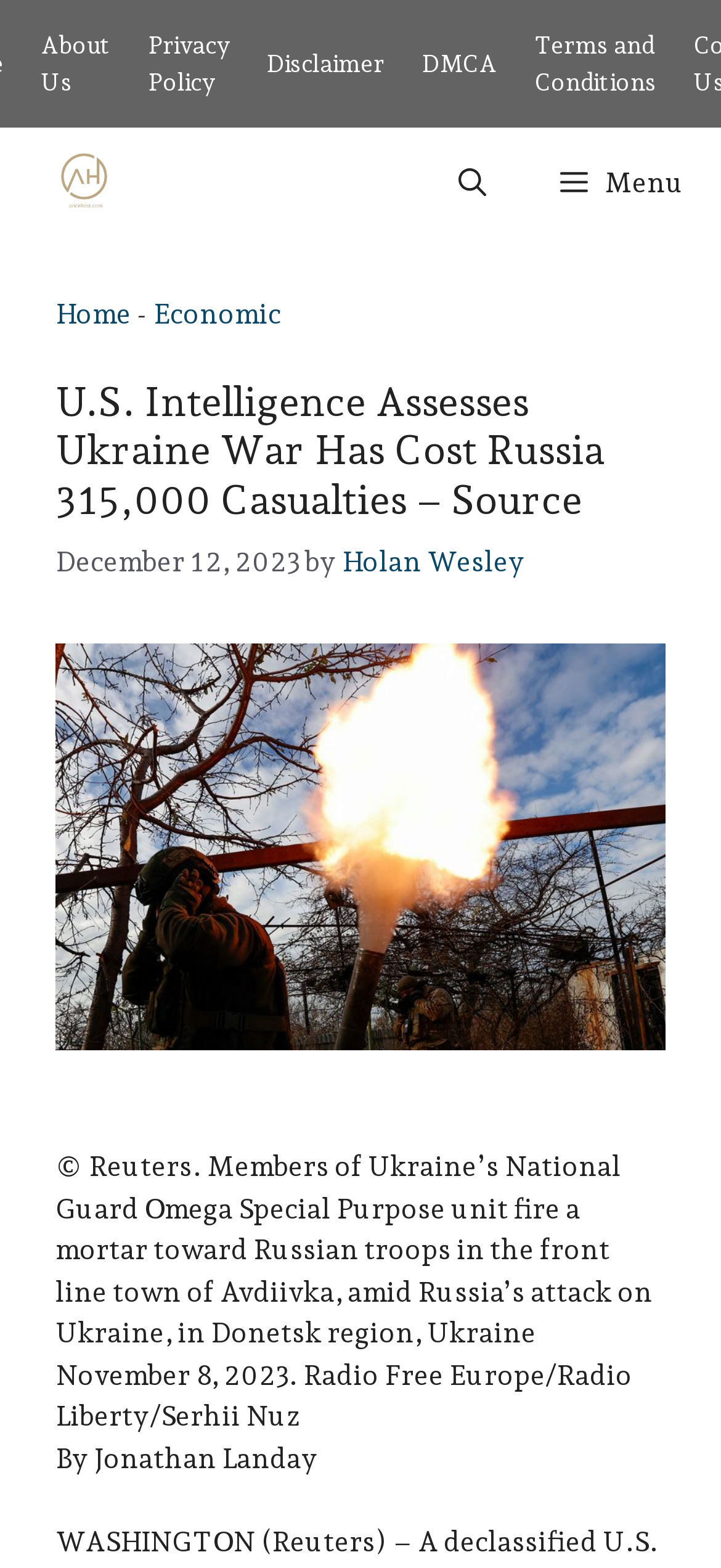Refer to the image and provide an in-depth answer to the question:
What is the name of the author of the article?

This answer can be obtained by reading the text at the bottom of the article, which states 'By Jonathan Landay'.